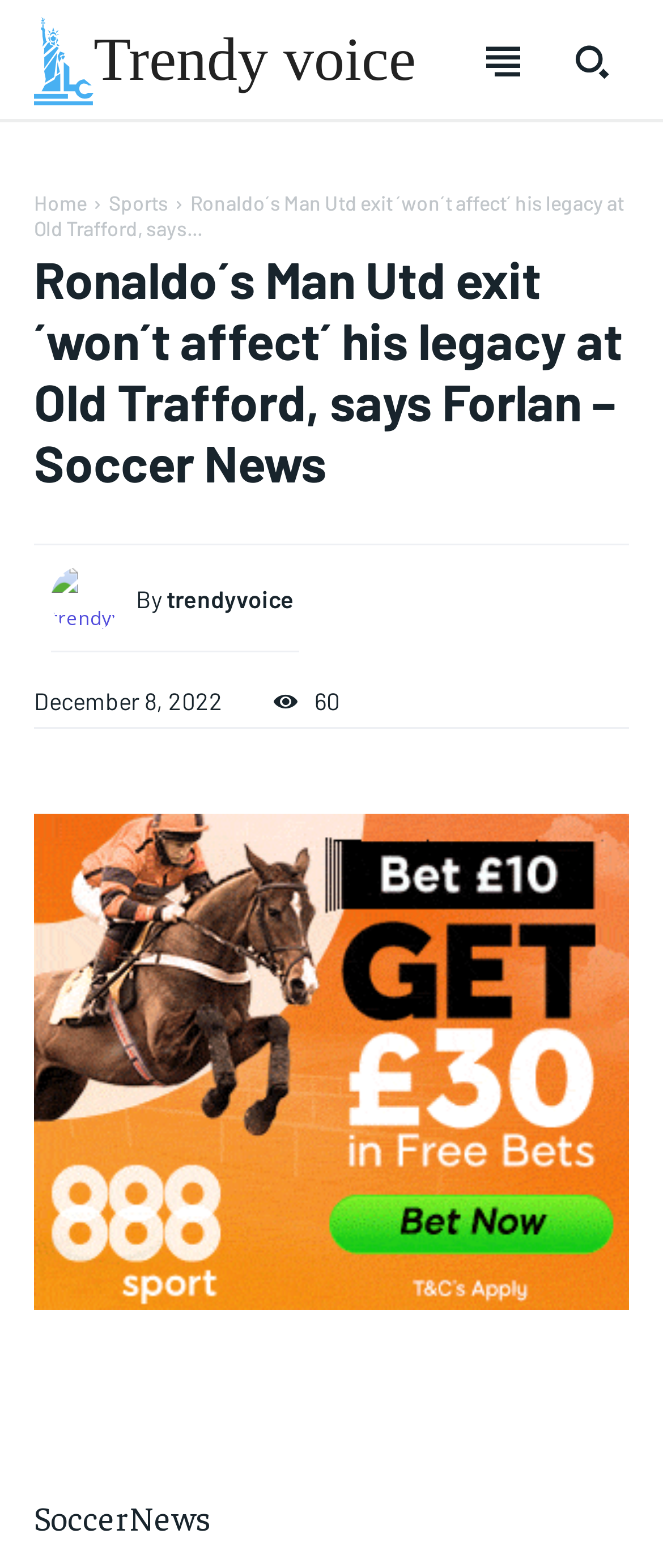Extract the top-level heading from the webpage and provide its text.

Ronaldo´s Man Utd exit ´won´t affect´ his legacy at Old Trafford, says Forlan – Soccer News